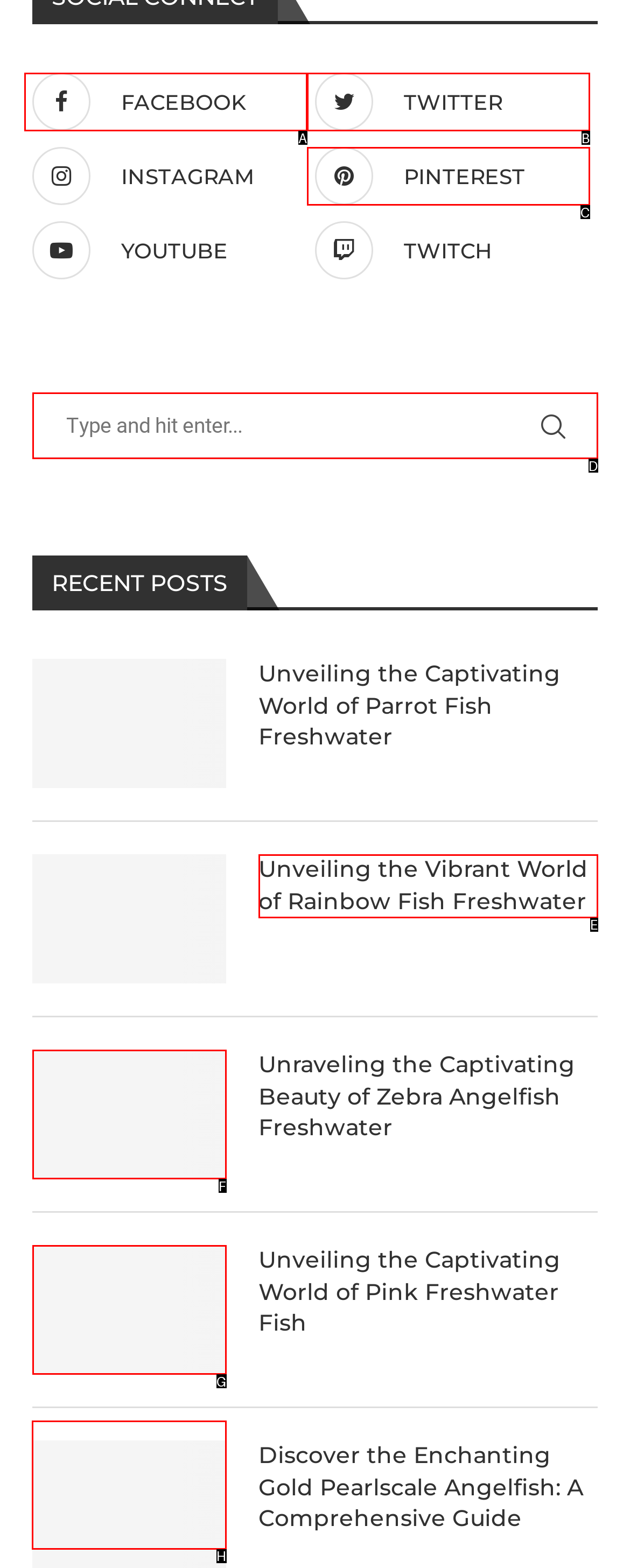Choose the letter of the element that should be clicked to complete the task: Explore Unraveling the Captivating Beauty of Zebra Angelfish Freshwater
Answer with the letter from the possible choices.

H